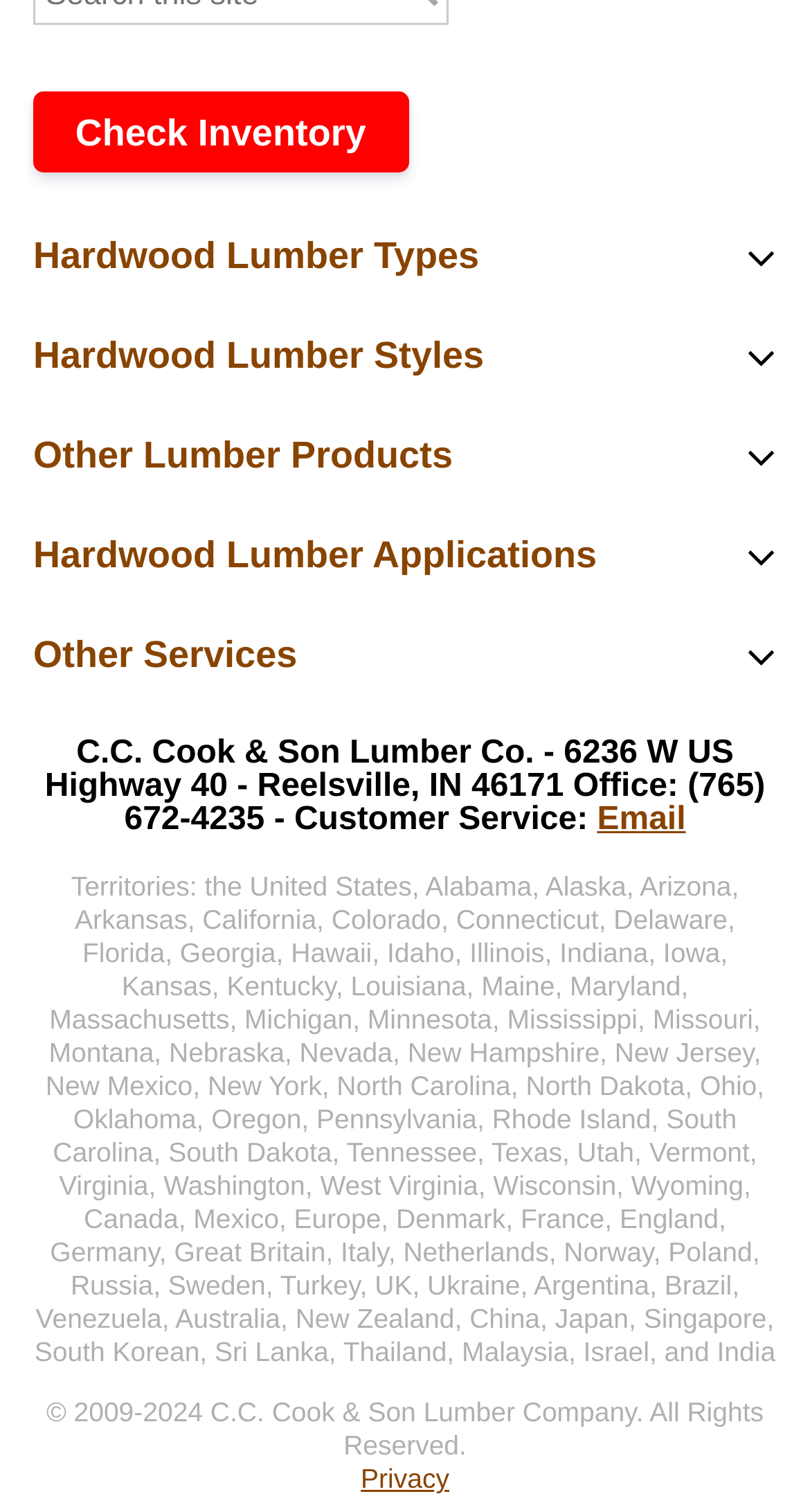What is the company name at the top of the page?
Answer the question with detailed information derived from the image.

I found the company name by looking at the top of the page, where I saw a static text element with the content 'C.C. Cook & Son Lumber Co. - 6236 W US Highway 40 - Reelsville, IN 46171 Office: (765) 672-4235 - Customer Service:'